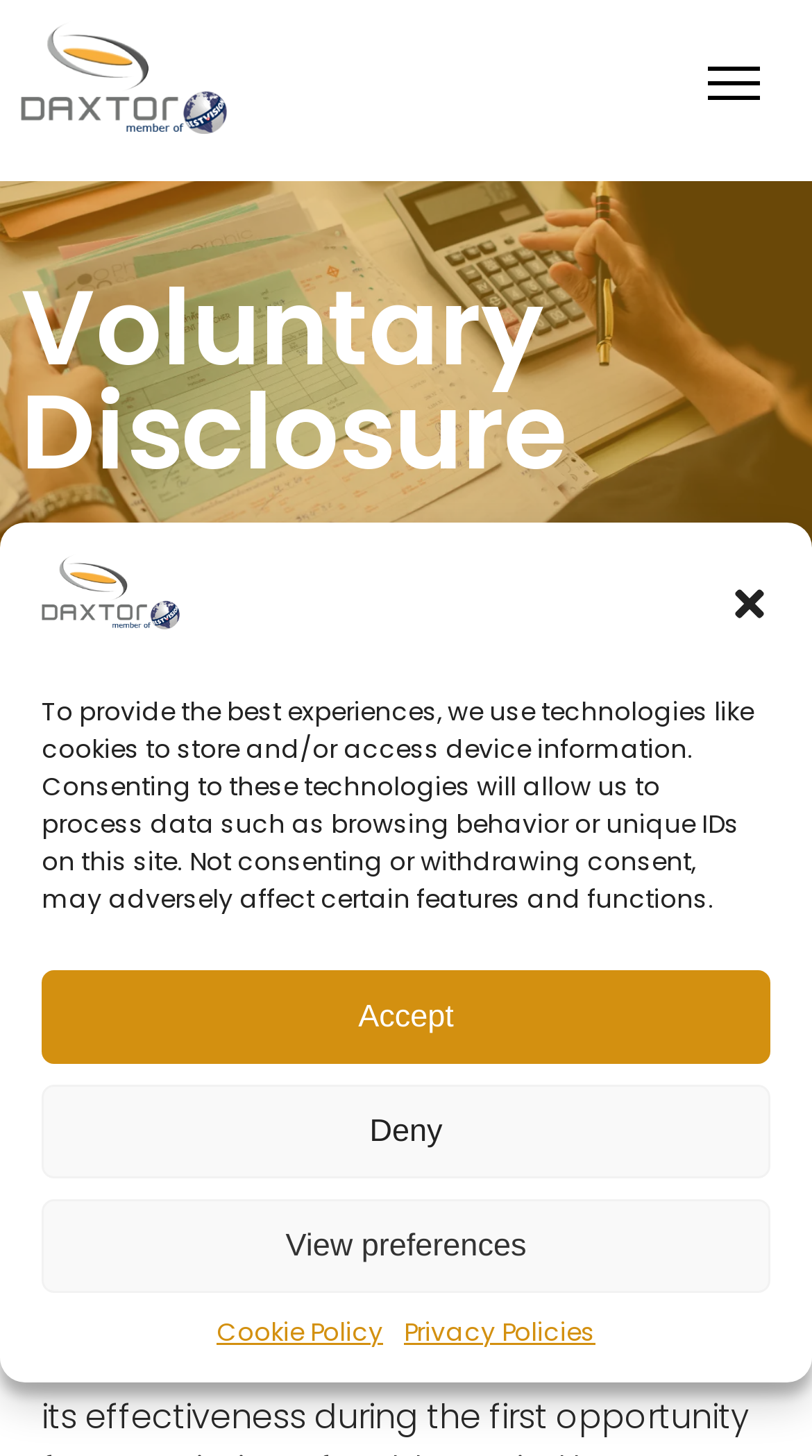Provide the bounding box coordinates, formatted as (top-left x, top-left y, bottom-right x, bottom-right y), with all values being floating point numbers between 0 and 1. Identify the bounding box of the UI element that matches the description: Deny

[0.051, 0.745, 0.949, 0.809]